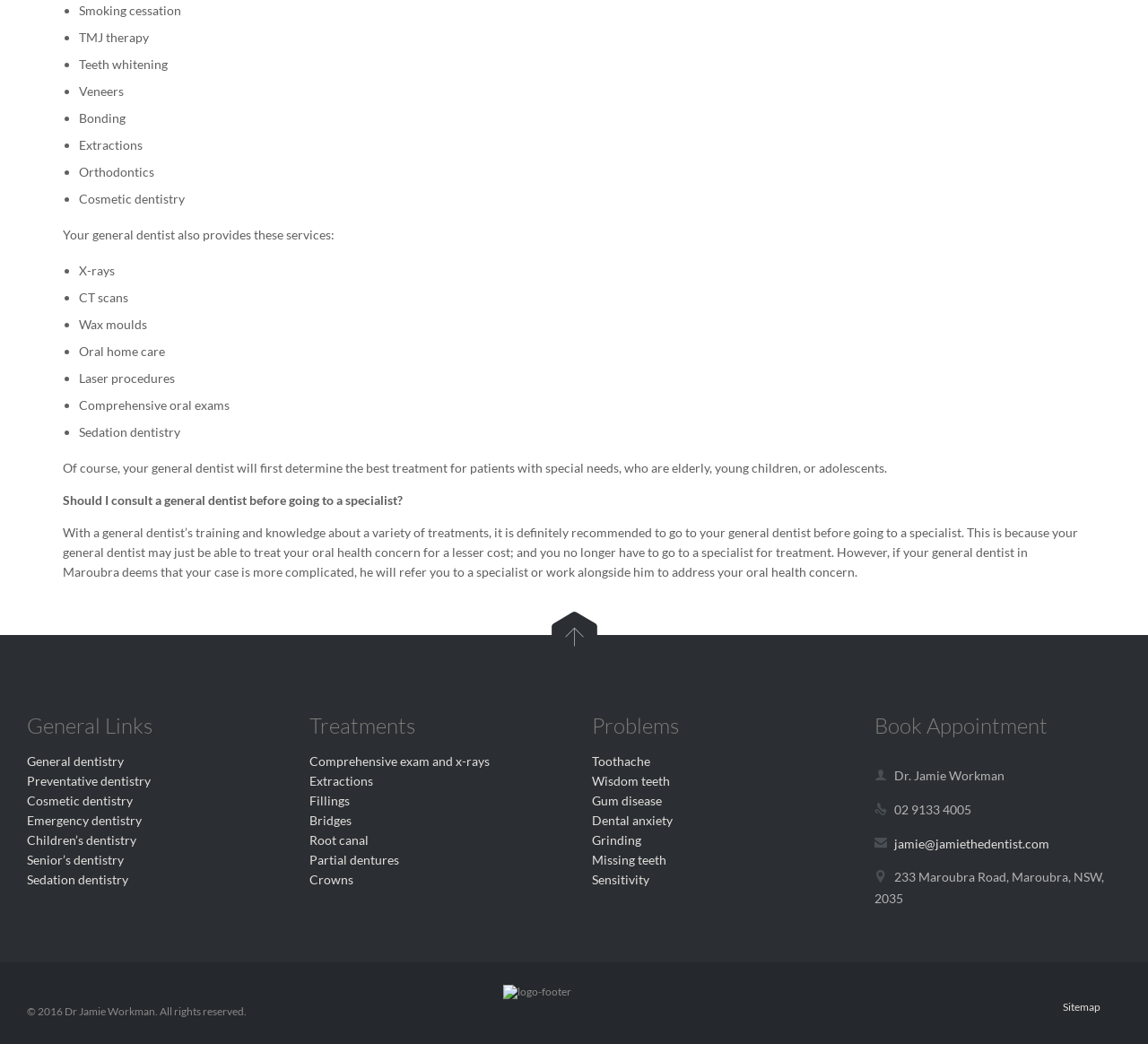Respond with a single word or phrase to the following question: What is the phone number of Dr. Jamie Workman's dental clinic?

02 9133 4005